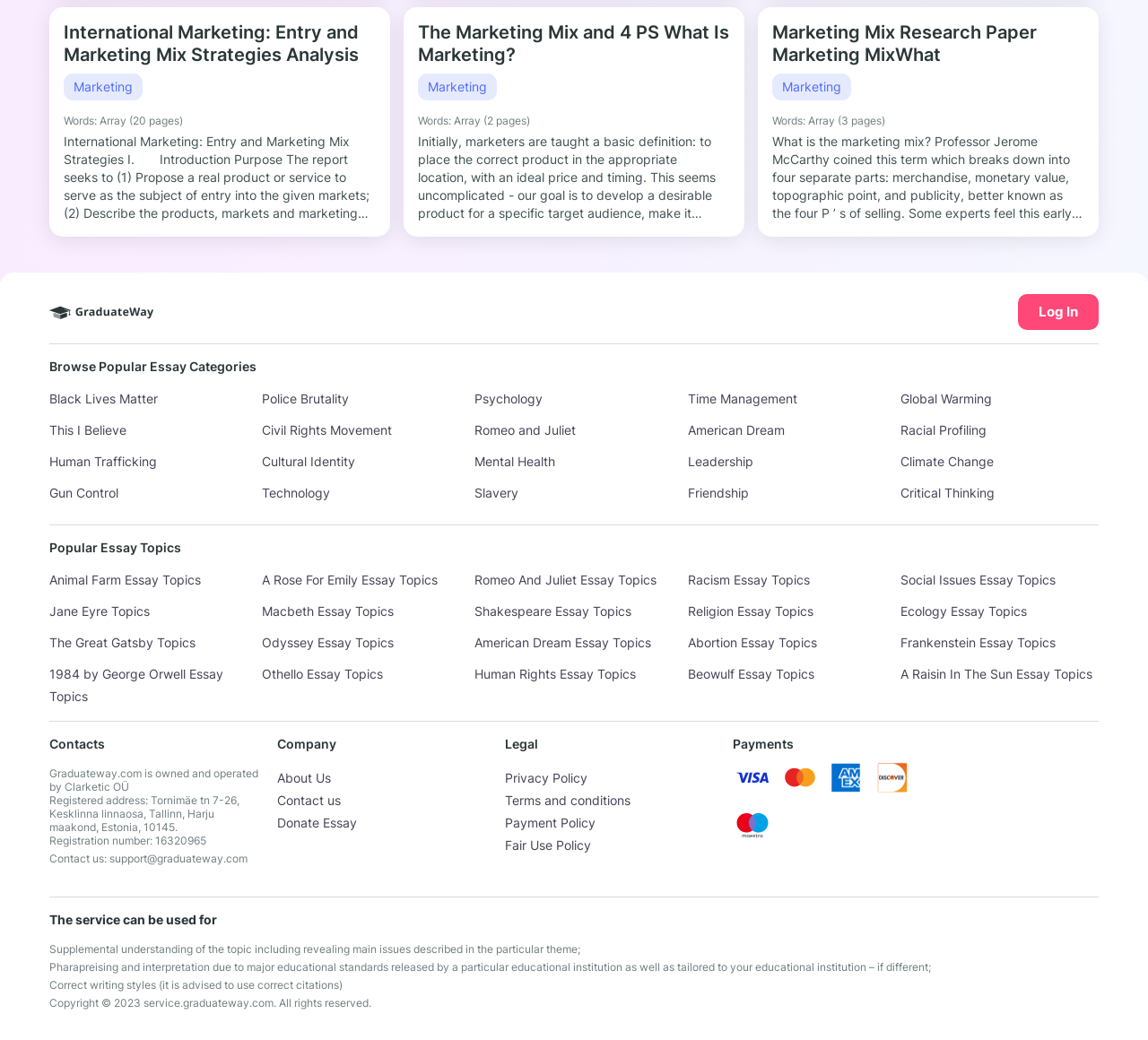Please provide a one-word or short phrase answer to the question:
What is the topic of the first essay?

International Marketing